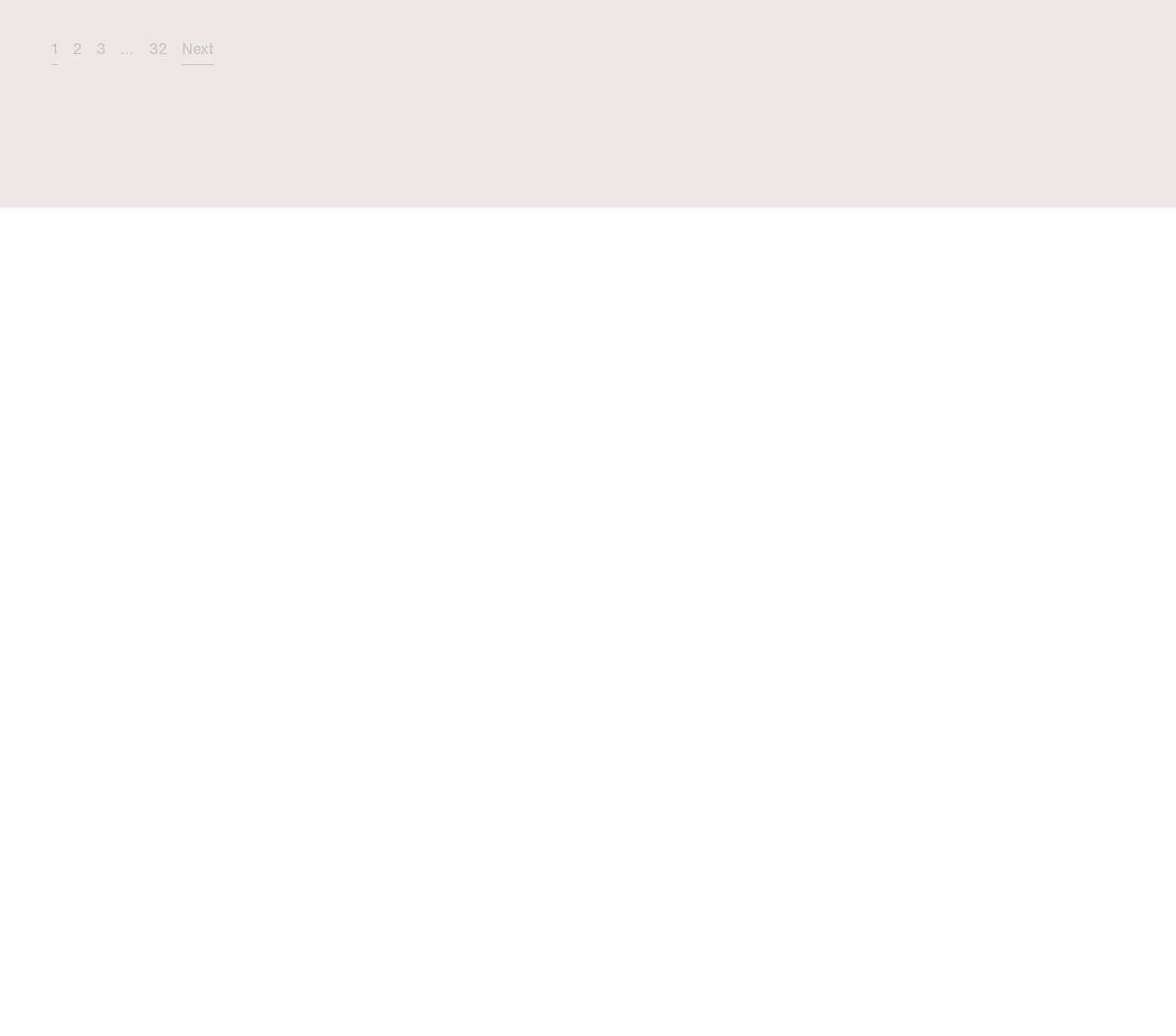Determine the bounding box coordinates of the clickable element to complete this instruction: "Call Thomas Nygren". Provide the coordinates in the format of four float numbers between 0 and 1, [left, top, right, bottom].

[0.804, 0.793, 0.962, 0.814]